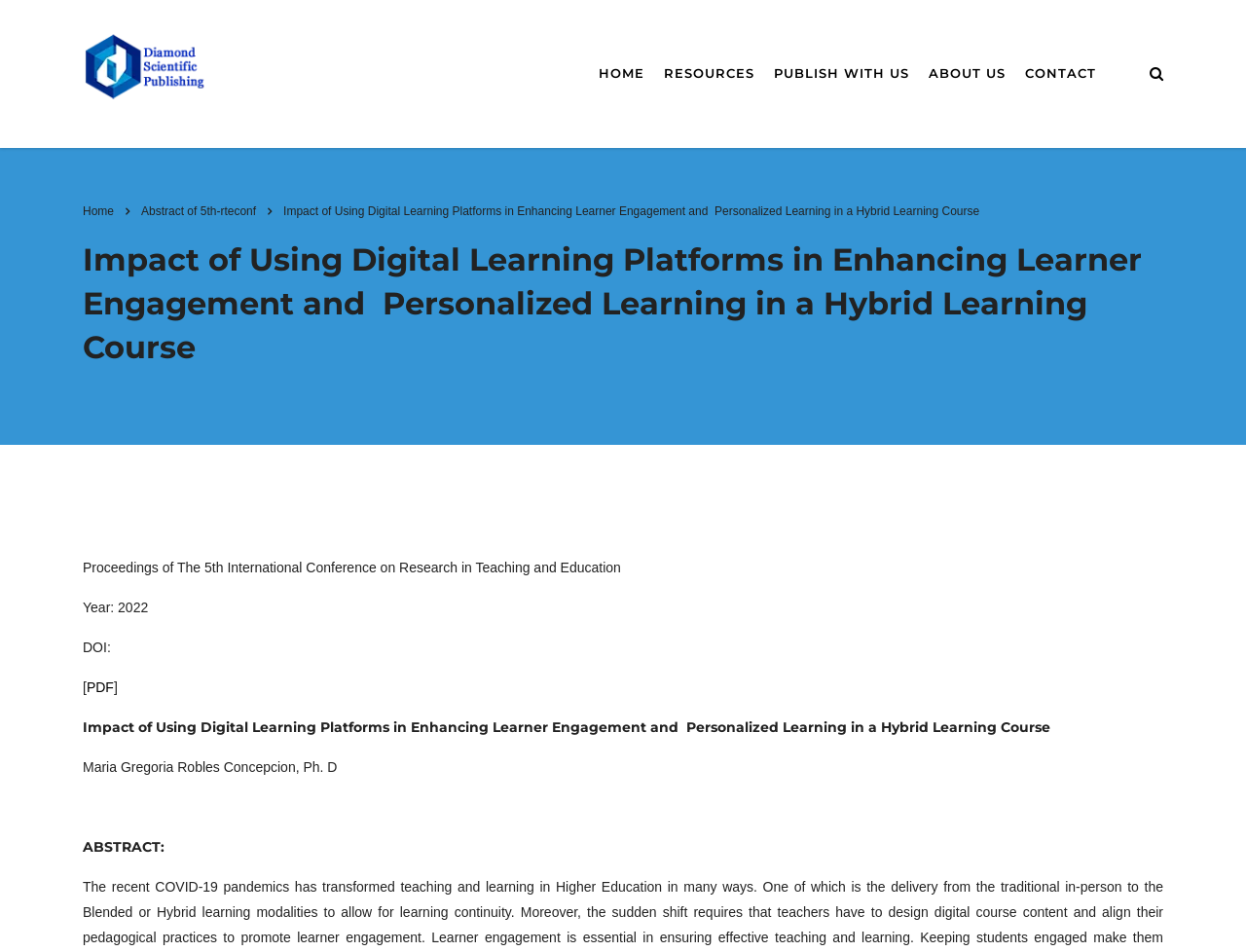Can you show the bounding box coordinates of the region to click on to complete the task described in the instruction: "contact us"?

[0.815, 0.065, 0.888, 0.09]